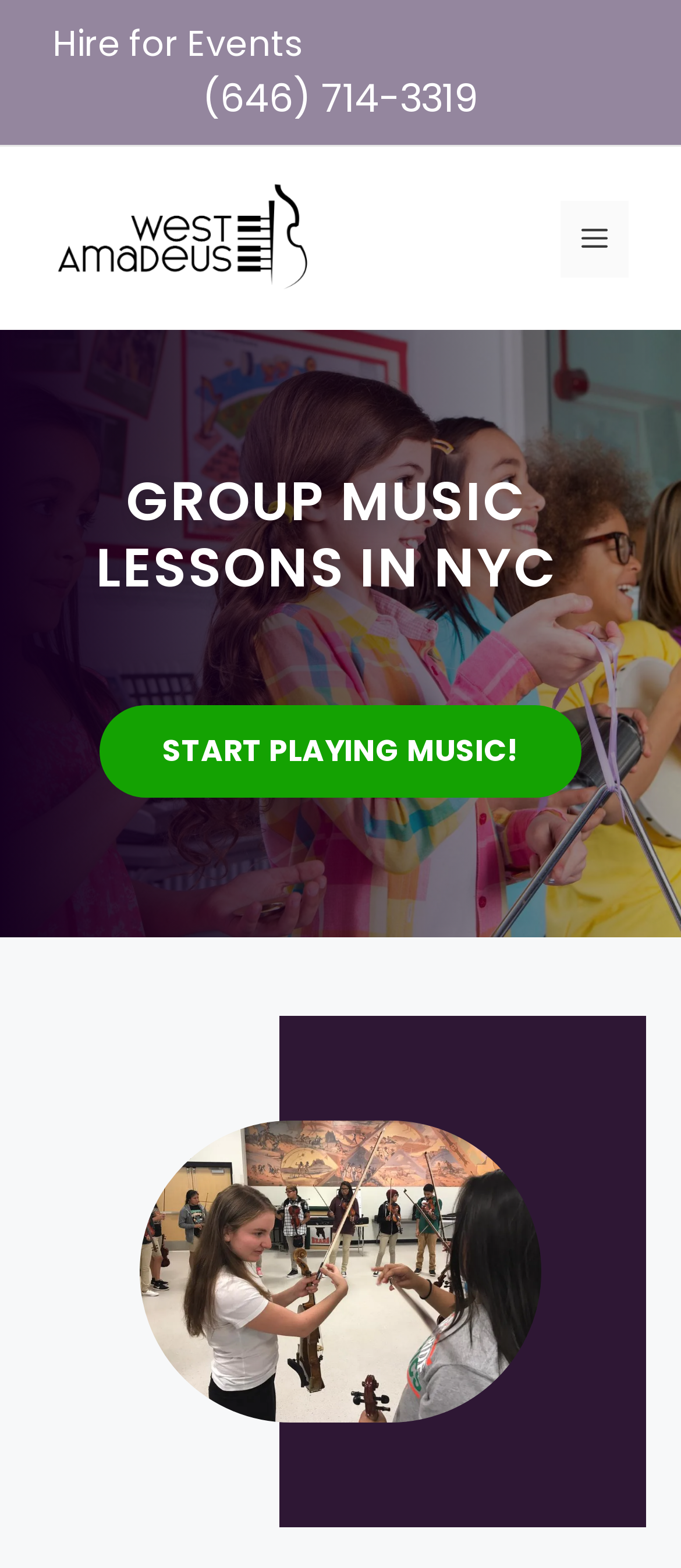What is the phone number on the webpage?
Provide a detailed and extensive answer to the question.

I found the phone number by looking at the link element with the text '(646) 714-3319' which has a bounding box coordinate of [0.297, 0.046, 0.703, 0.08].